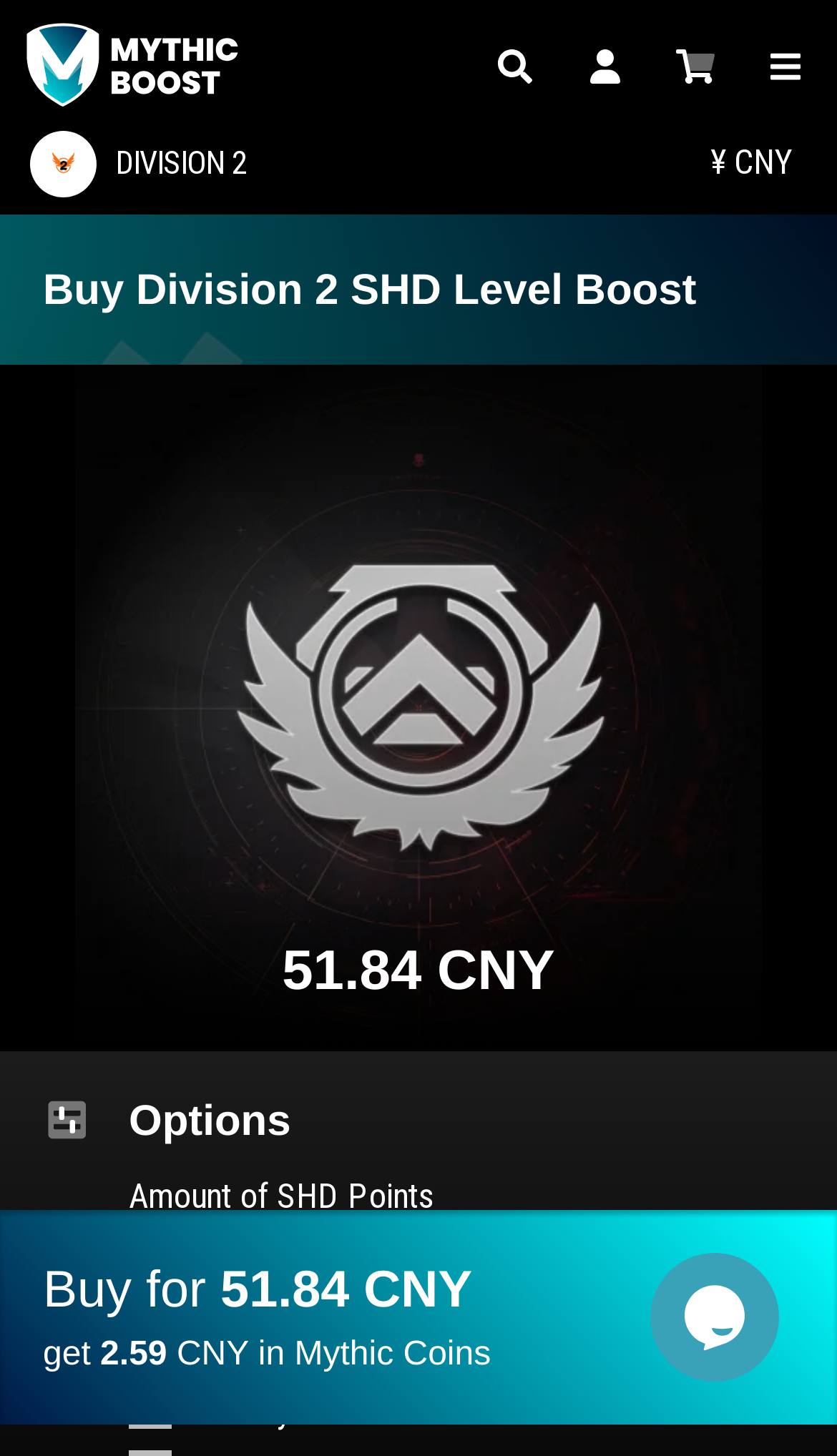Please determine the bounding box coordinates of the element to click on in order to accomplish the following task: "Click on Dr. Michael Maiden's profile". Ensure the coordinates are four float numbers ranging from 0 to 1, i.e., [left, top, right, bottom].

None